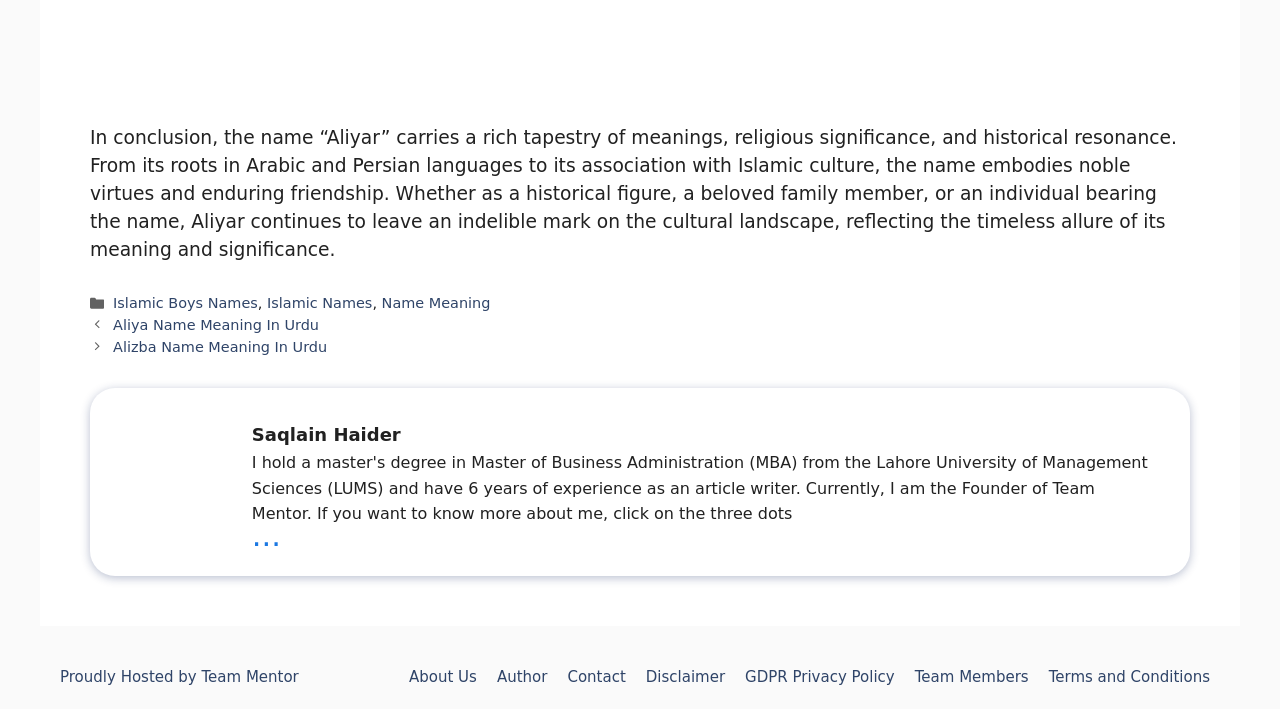Determine the bounding box coordinates for the area that needs to be clicked to fulfill this task: "Learn about Aliya Name Meaning In Urdu". The coordinates must be given as four float numbers between 0 and 1, i.e., [left, top, right, bottom].

[0.088, 0.447, 0.249, 0.47]